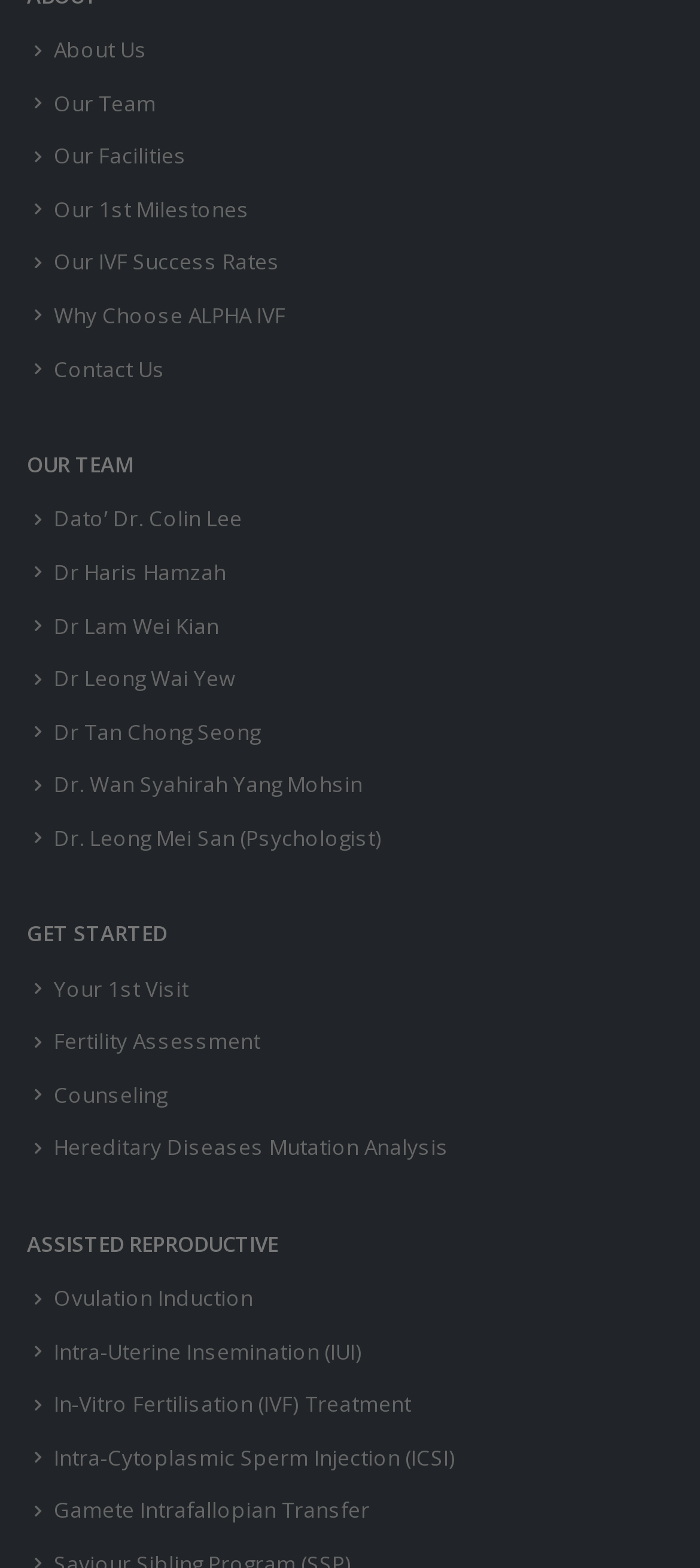Pinpoint the bounding box coordinates for the area that should be clicked to perform the following instruction: "Explore In-Vitro Fertilisation treatment".

[0.077, 0.886, 0.587, 0.904]